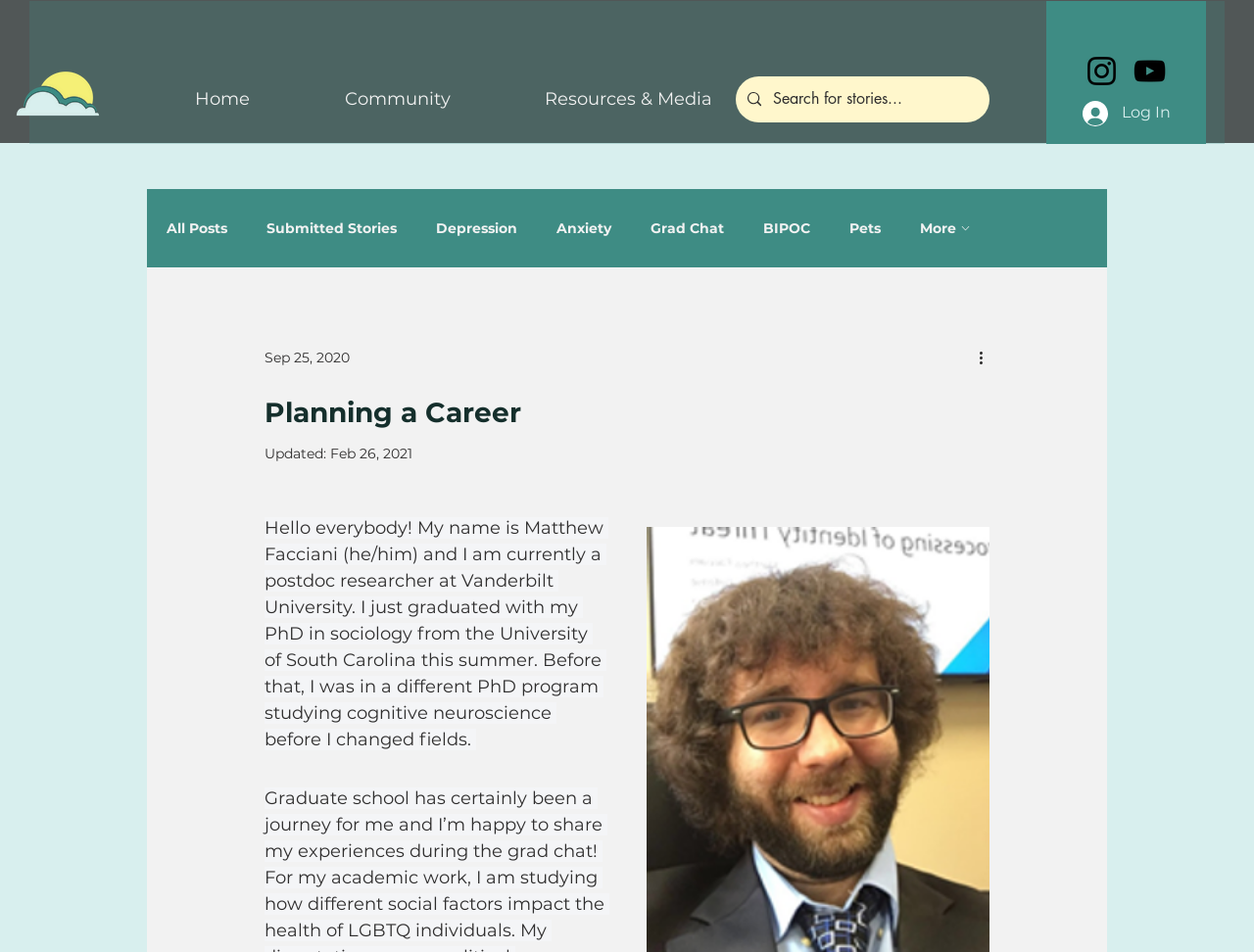Offer a meticulous description of the webpage's structure and content.

The webpage is a personal website, specifically a blog, belonging to Matthew Facciani, a postdoc researcher at Vanderbilt University. At the top left corner, there is a logo of "PhD Balance" with a colorful image. Next to it, there is a search bar with a magnifying glass icon, where users can search for stories.

On the top right corner, there is a social bar with links to Instagram and YouTube, each represented by their respective icons. Below the social bar, there is a "Log In" button.

The main navigation menu is located on the top center, with links to "Home", "Community", "Resources & Media", and "blog". The "blog" section is further divided into subcategories, including "All Posts", "Submitted Stories", and various topics such as "Depression", "Anxiety", "Grad Chat", "BIPOC", and "Pets". There is also a "More" option with a dropdown menu.

Below the navigation menu, there is a heading "Planning a Career" followed by a brief introduction about Matthew Facciani, including his background and research experience. The text is divided into paragraphs, with a clear and concise writing style.

There are no images on the page apart from the logo, social media icons, and a few other small icons. The overall layout is clean and easy to navigate, with a focus on the blog content.